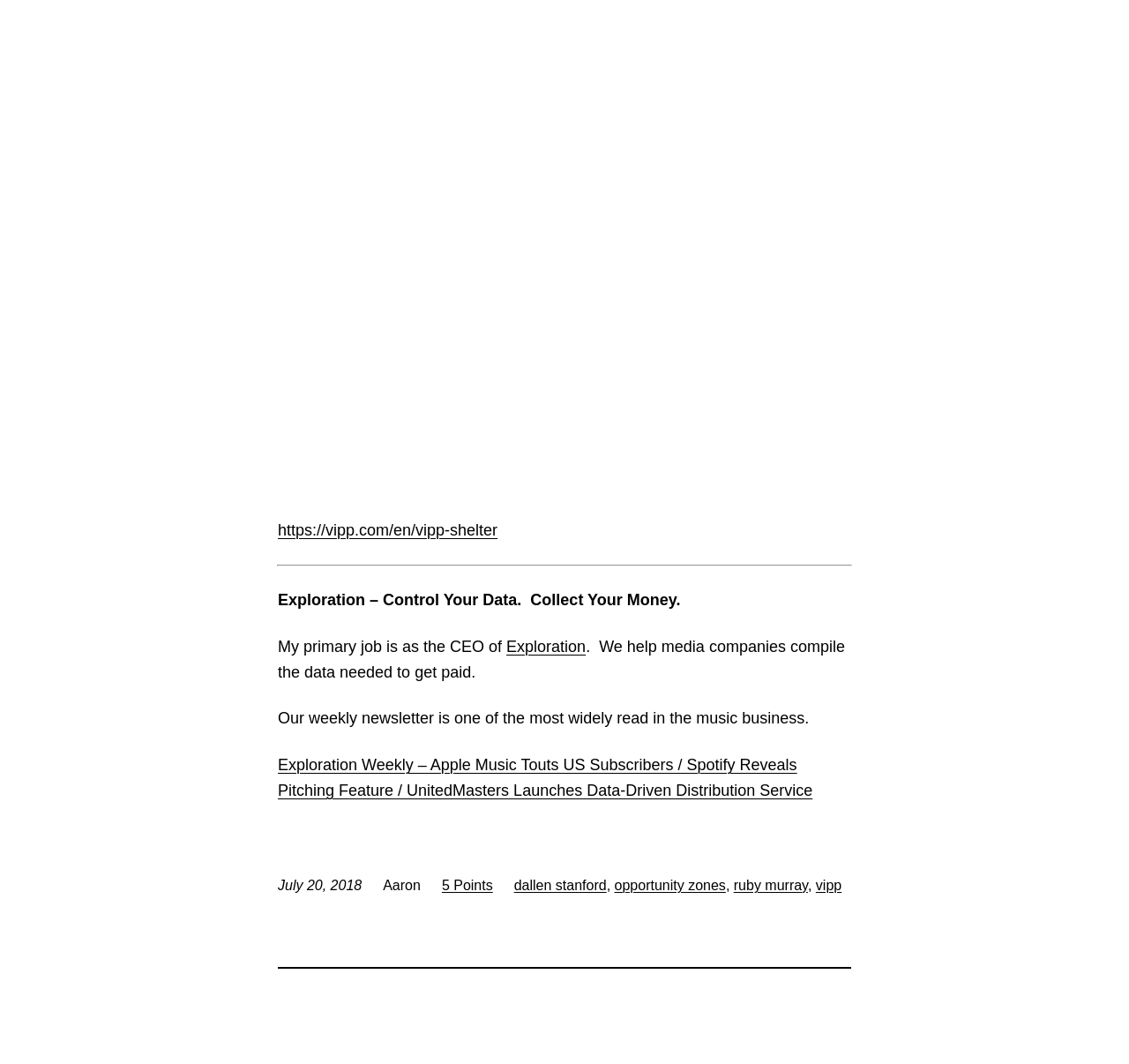Please provide a brief answer to the question using only one word or phrase: 
What is the text above the horizontal separator?

Exploration – Control Your Data.